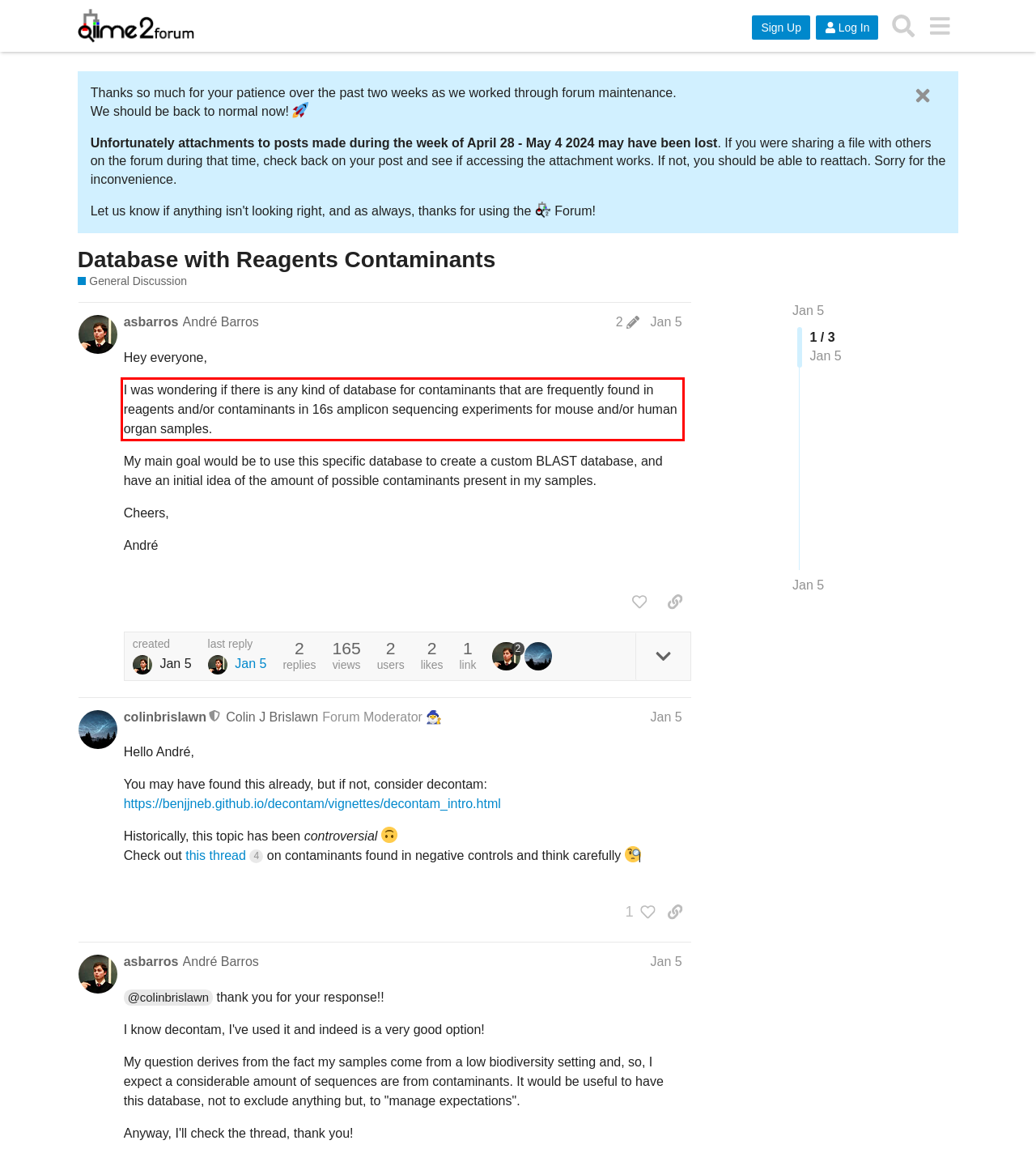From the given screenshot of a webpage, identify the red bounding box and extract the text content within it.

I was wondering if there is any kind of database for contaminants that are frequently found in reagents and/or contaminants in 16s amplicon sequencing experiments for mouse and/or human organ samples.